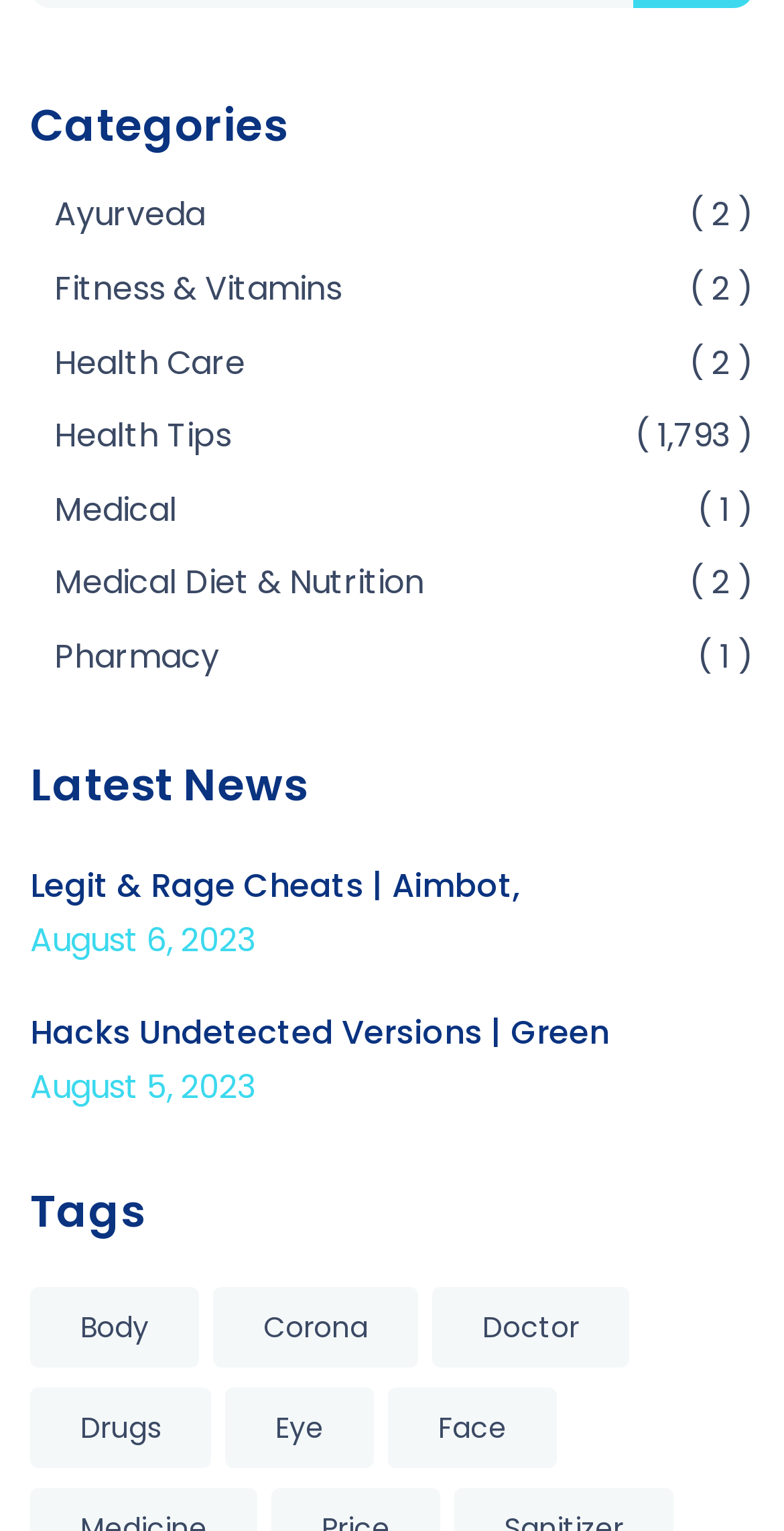Specify the bounding box coordinates of the element's region that should be clicked to achieve the following instruction: "View the 'Health Care' category". The bounding box coordinates consist of four float numbers between 0 and 1, in the format [left, top, right, bottom].

[0.069, 0.221, 0.313, 0.252]